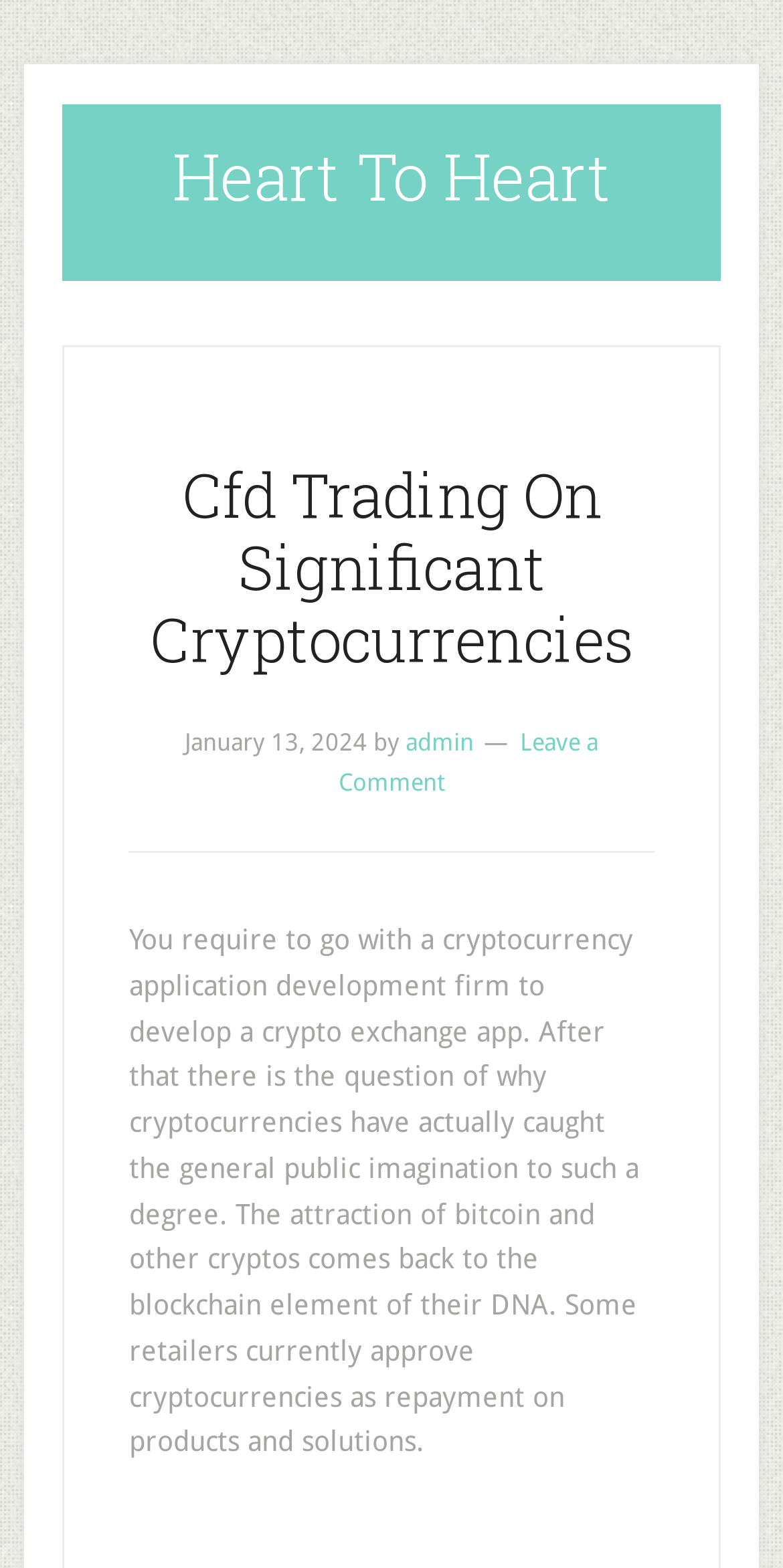What is the purpose of the 'Leave a Comment' link?
Using the visual information, reply with a single word or short phrase.

to leave a comment